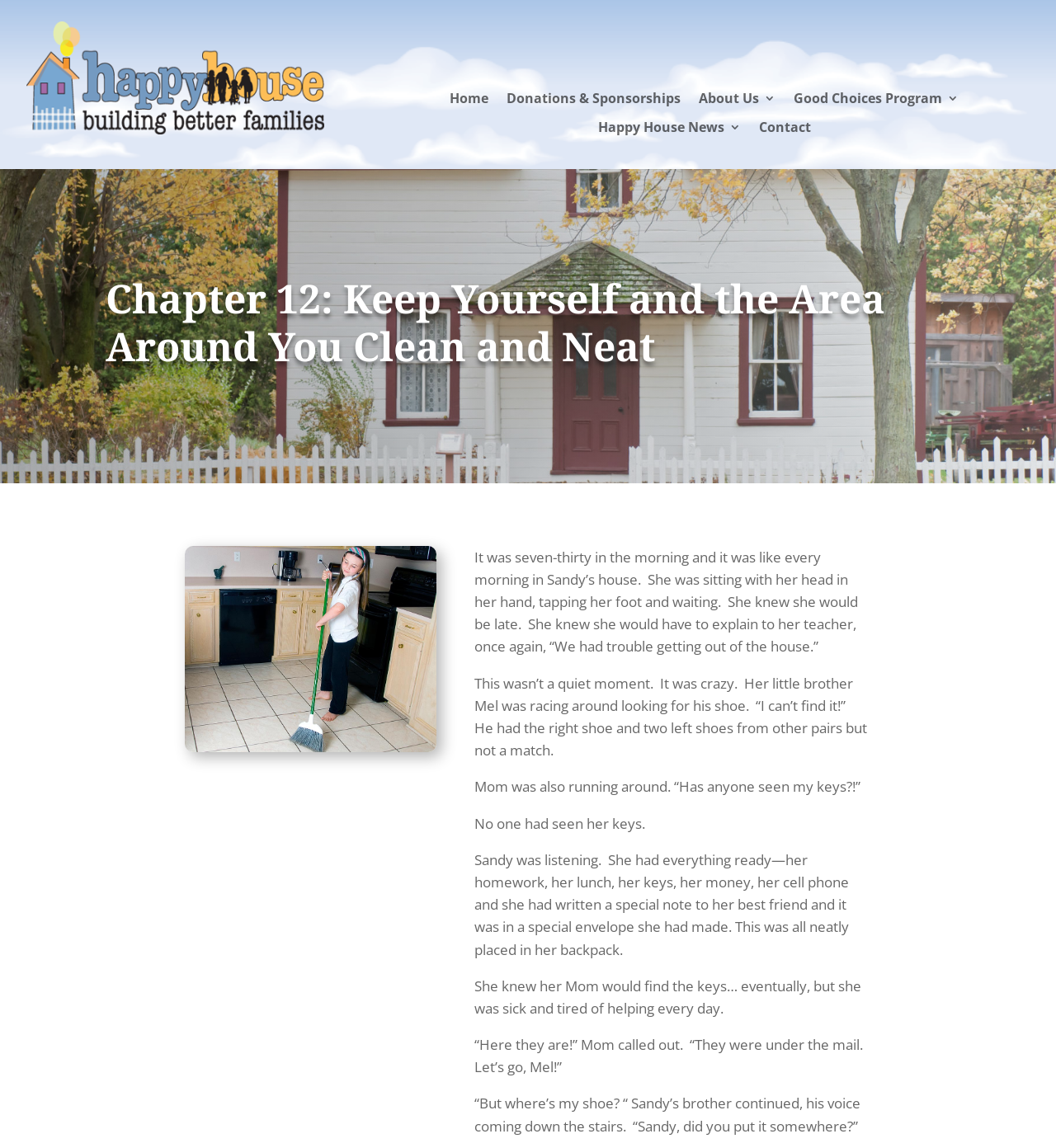Where did Mom find her keys?
Utilize the information in the image to give a detailed answer to the question.

I read the text and found that Mom called out that she found her keys under the mail, and then they were ready to go.